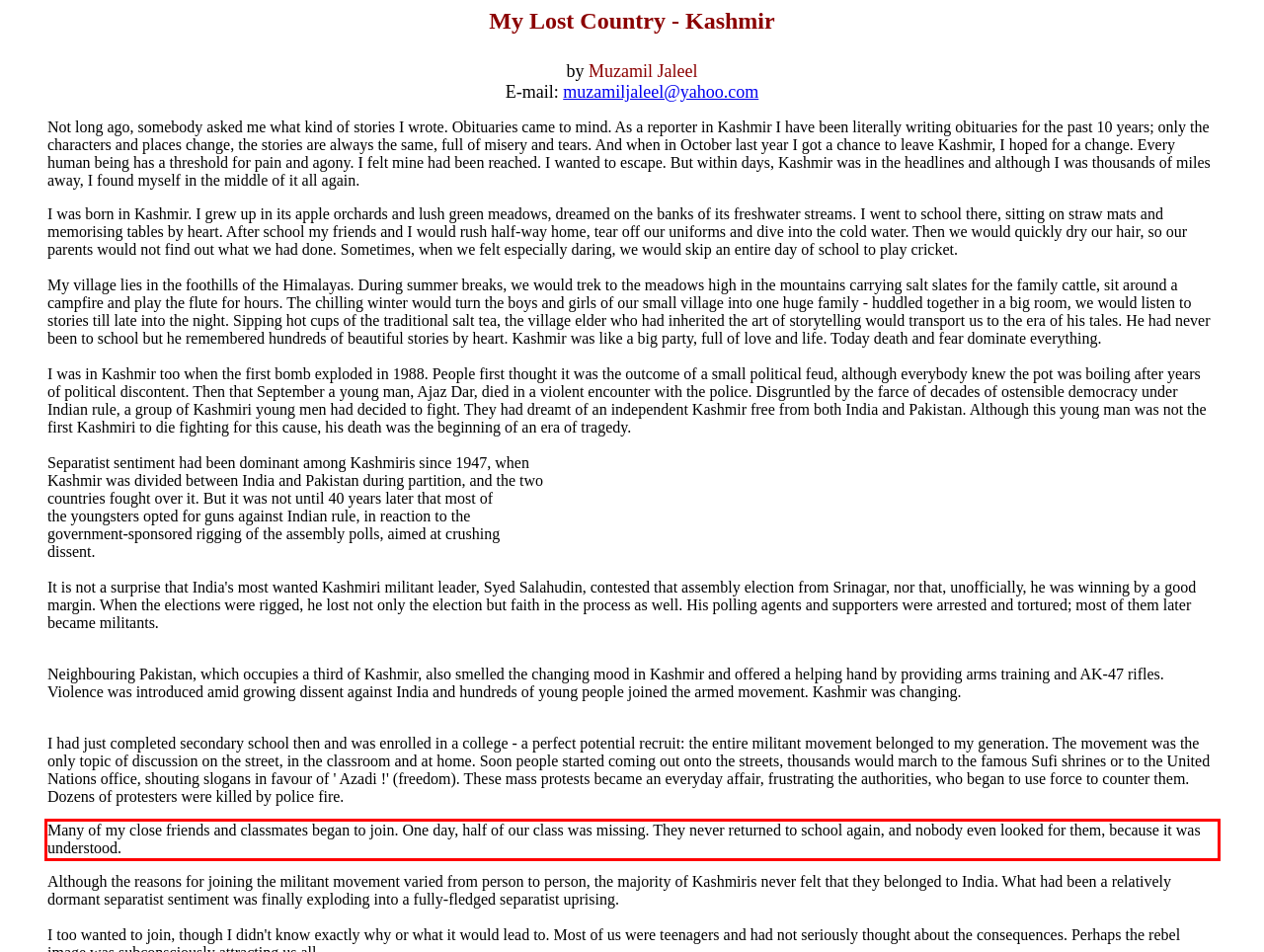Using the provided screenshot of a webpage, recognize the text inside the red rectangle bounding box by performing OCR.

Many of my close friends and classmates began to join. One day, half of our class was missing. They never returned to school again, and nobody even looked for them, because it was understood.